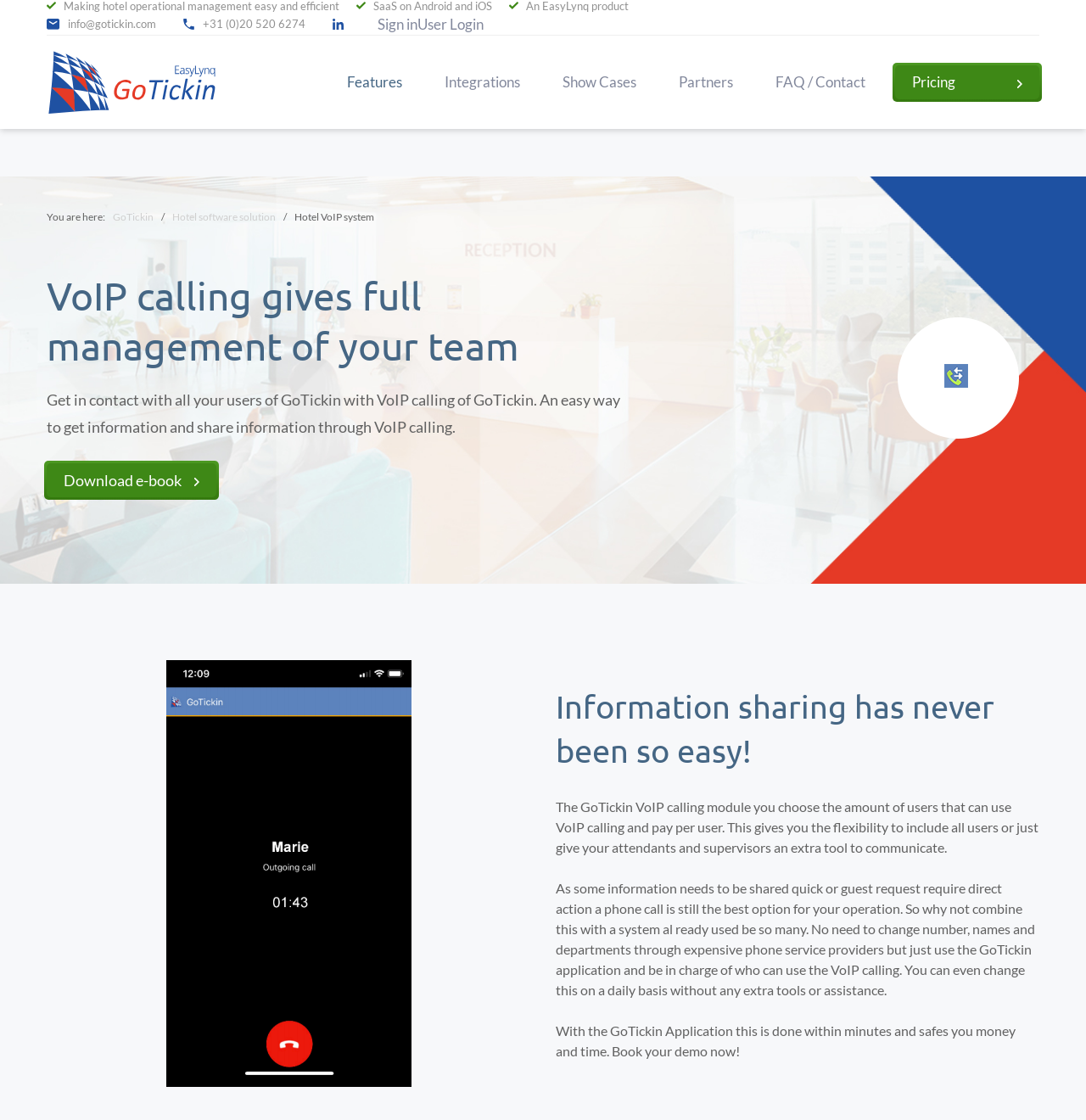Please identify the bounding box coordinates of the clickable element to fulfill the following instruction: "Click on the 'Pricing' link". The coordinates should be four float numbers between 0 and 1, i.e., [left, top, right, bottom].

[0.824, 0.058, 0.957, 0.089]